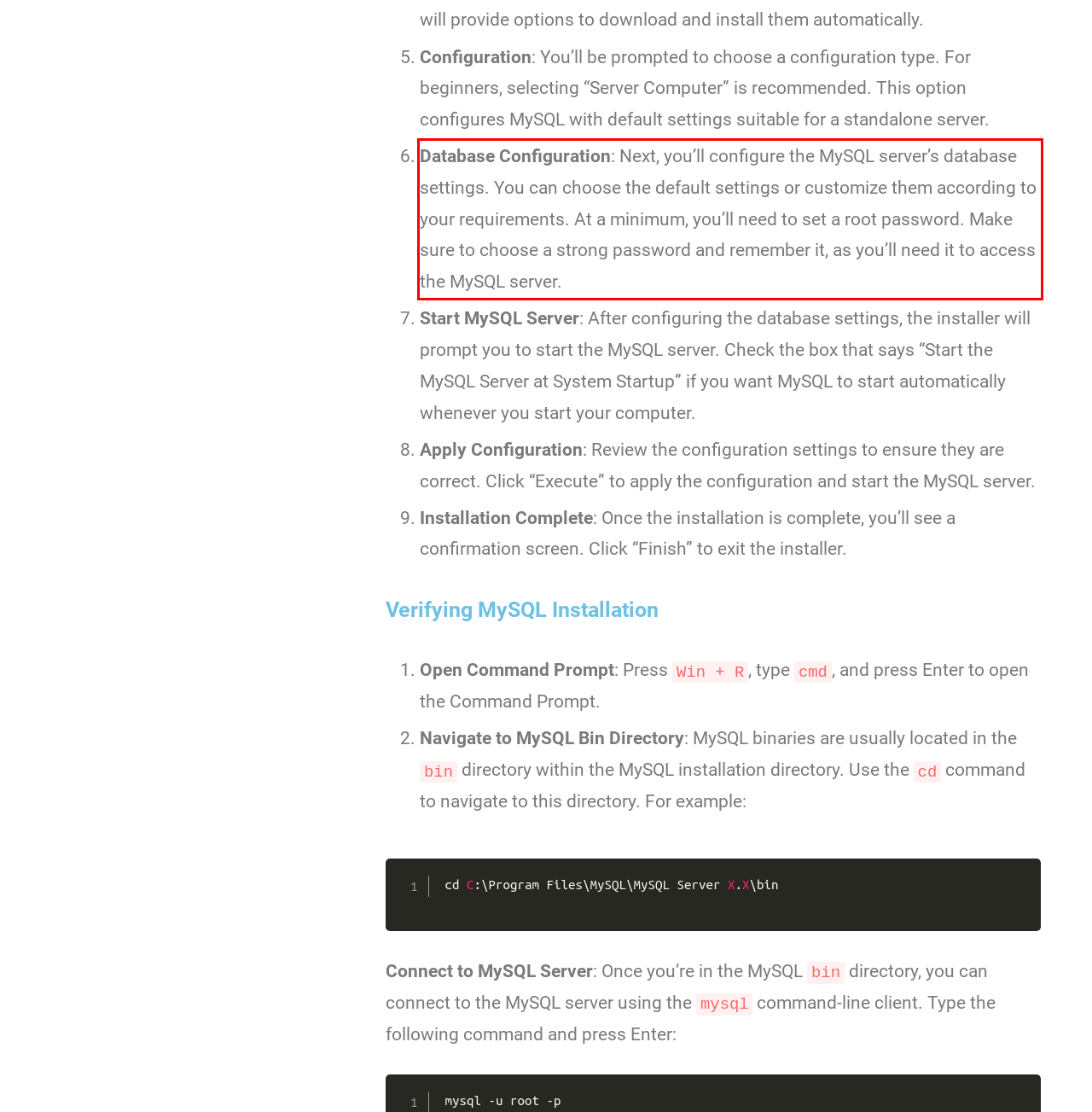You are looking at a screenshot of a webpage with a red rectangle bounding box. Use OCR to identify and extract the text content found inside this red bounding box.

Database Configuration: Next, you’ll configure the MySQL server’s database settings. You can choose the default settings or customize them according to your requirements. At a minimum, you’ll need to set a root password. Make sure to choose a strong password and remember it, as you’ll need it to access the MySQL server.